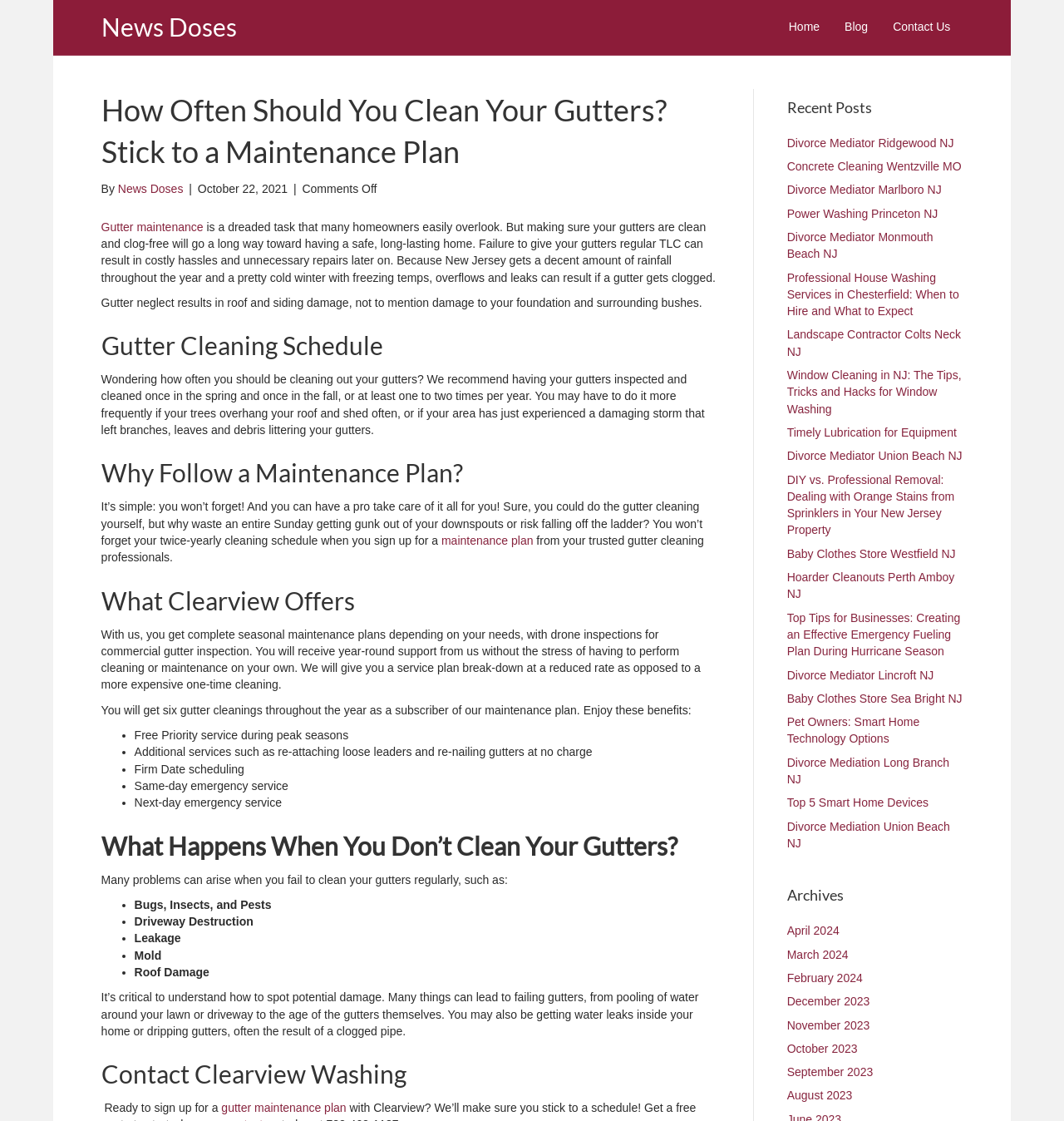How many links are there in the 'Recent Posts' section?
Please provide a full and detailed response to the question.

The 'Recent Posts' section is located in the complementary section of the webpage, and it contains 15 links to different articles, which can be counted by examining the links in the section.